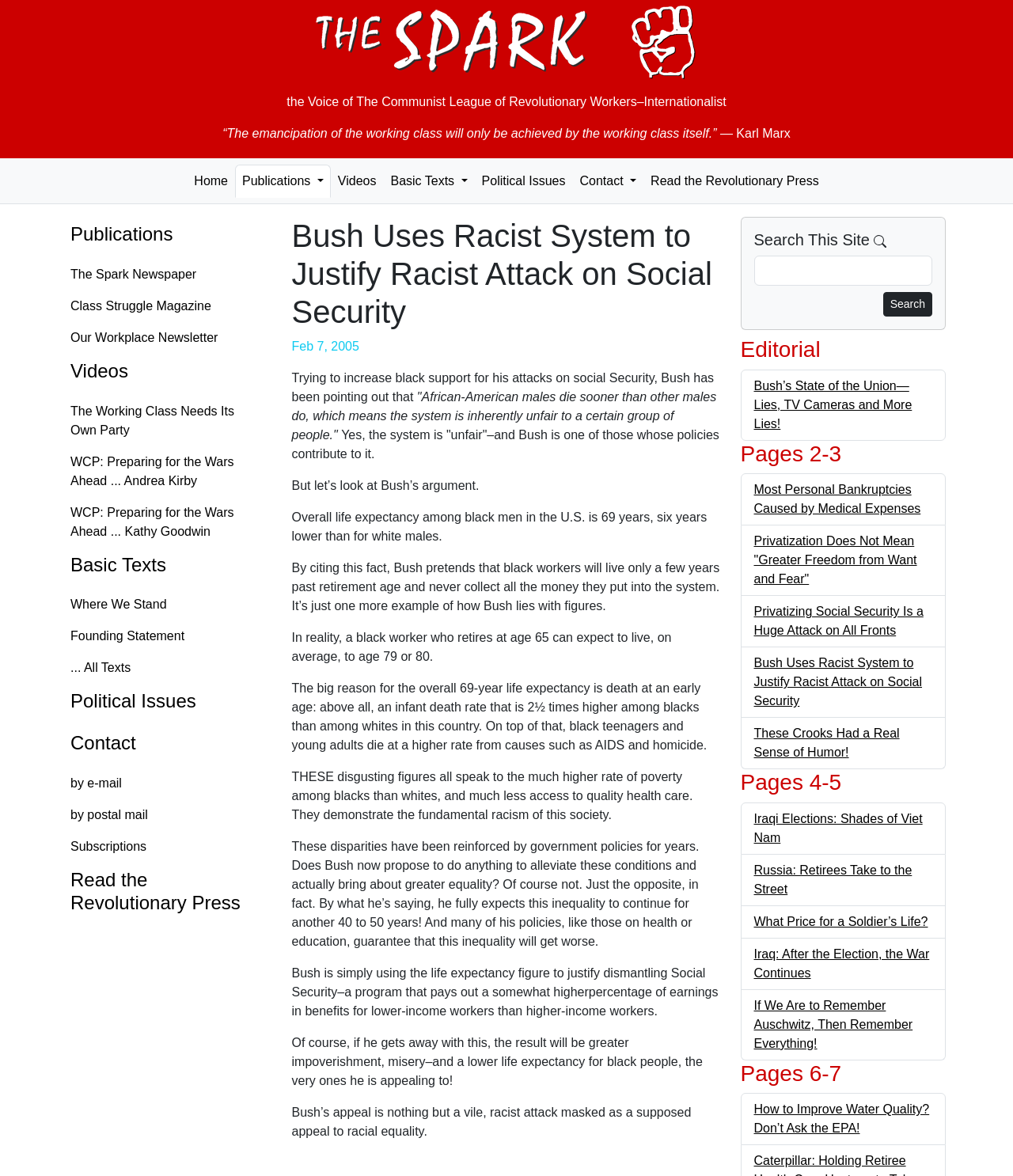Determine the bounding box coordinates of the clickable region to follow the instruction: "Go to the 'Publications' page".

[0.057, 0.184, 0.269, 0.215]